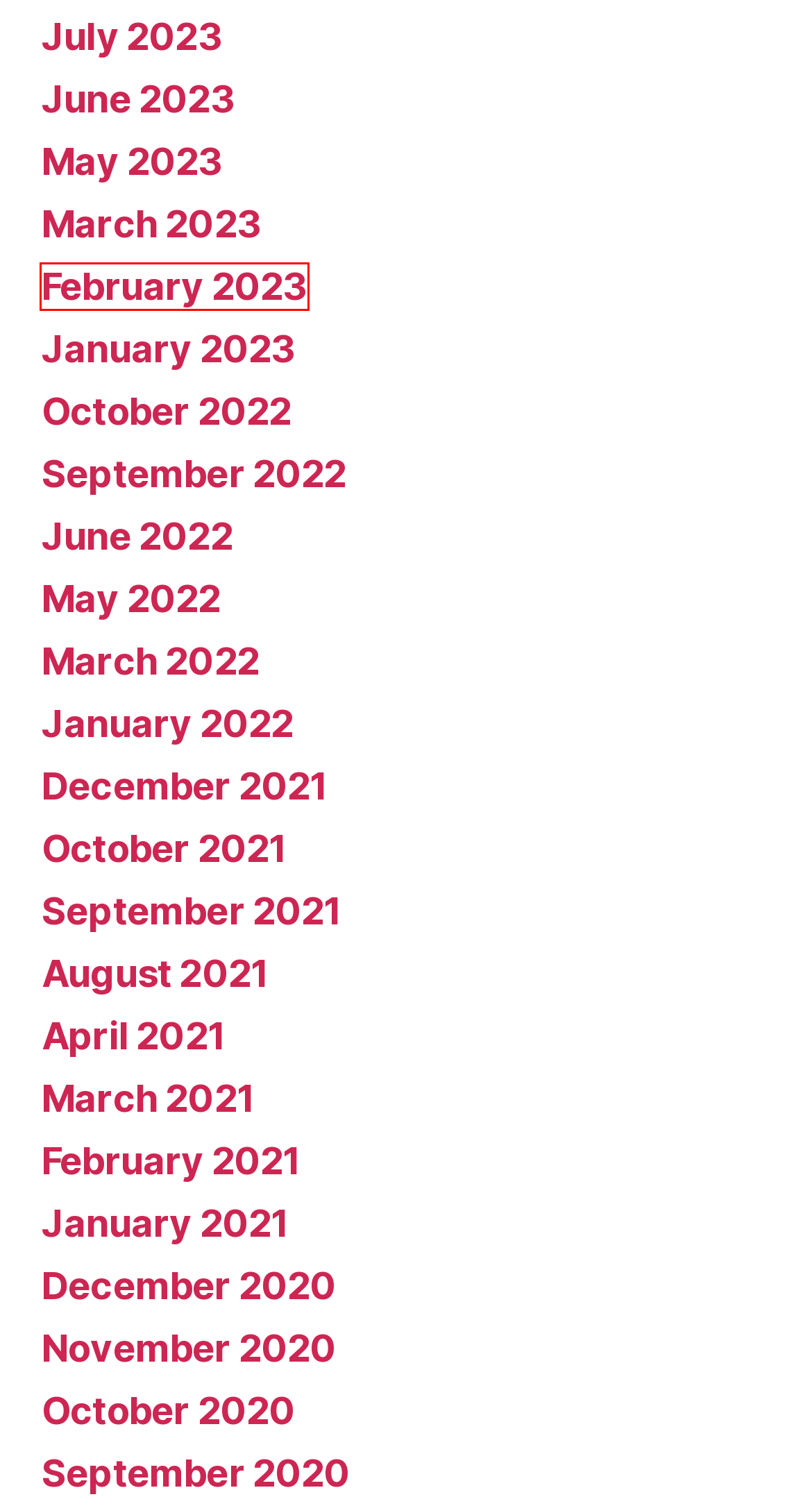You have a screenshot of a webpage with a red bounding box around an element. Select the webpage description that best matches the new webpage after clicking the element within the red bounding box. Here are the descriptions:
A. May 2022 – samfirke.com
B. February 2023 – samfirke.com
C. March 2022 – samfirke.com
D. October 2021 – samfirke.com
E. January 2021 – samfirke.com
F. June 2023 – samfirke.com
G. January 2022 – samfirke.com
H. September 2020 – samfirke.com

B